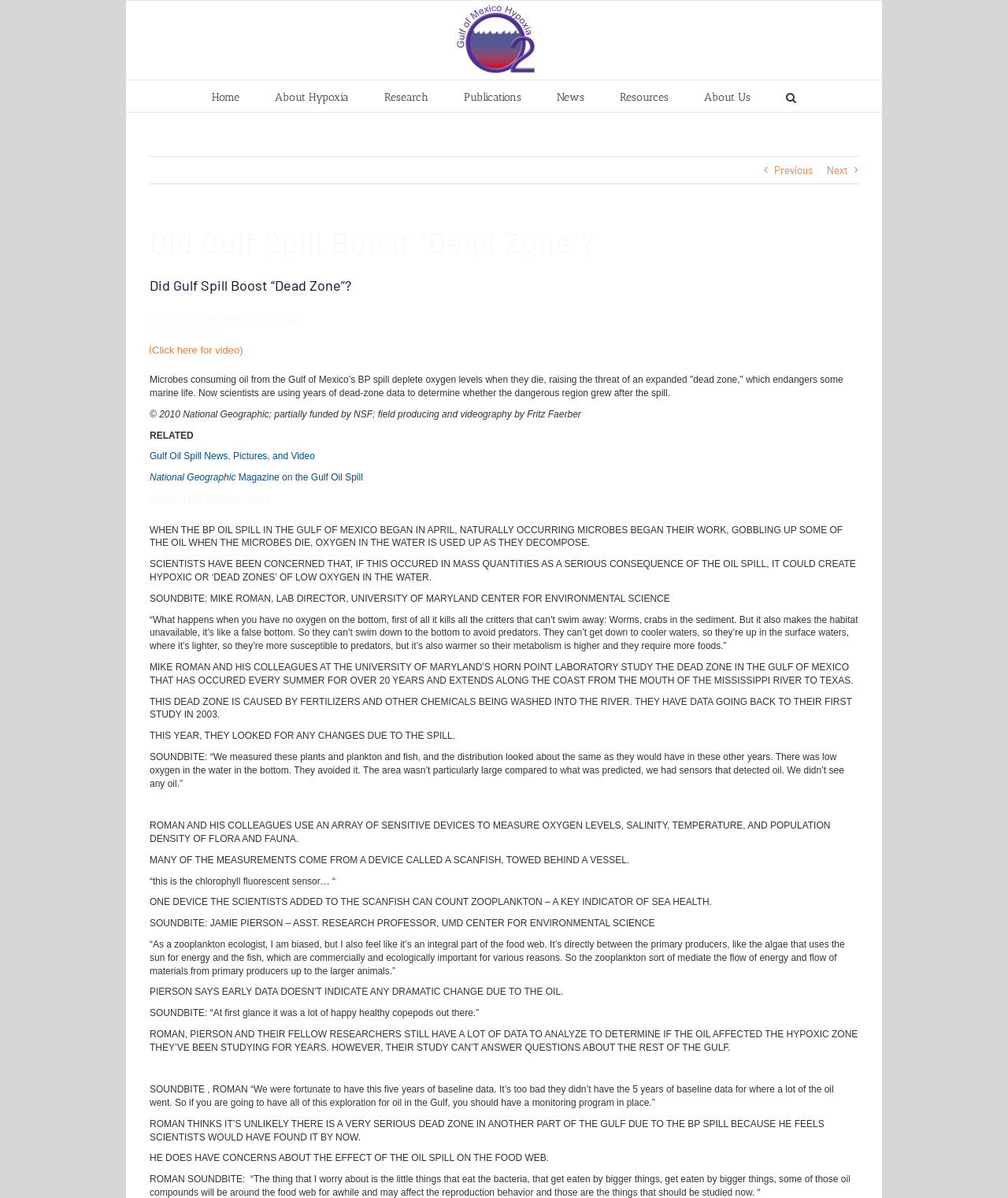What is the purpose of the Scanfish device?
Answer the question with a single word or phrase by looking at the picture.

To measure oxygen levels